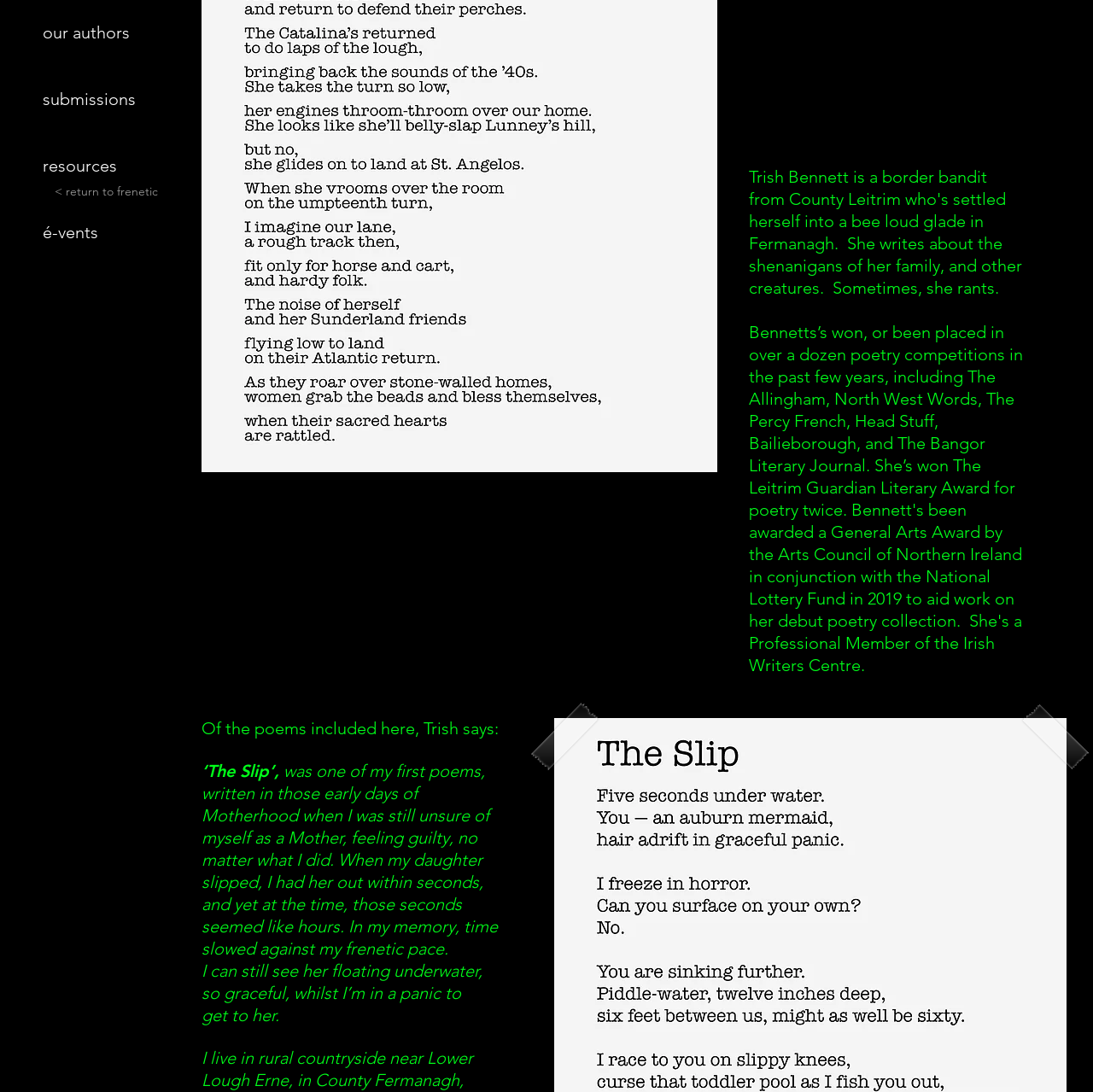Identify the bounding box of the HTML element described as: "< return to frenetic".

[0.05, 0.17, 0.145, 0.183]